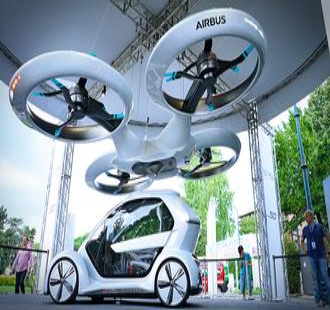Please give a short response to the question using one word or a phrase:
What is the purpose of the propellers on the vehicle?

Aerial transportation